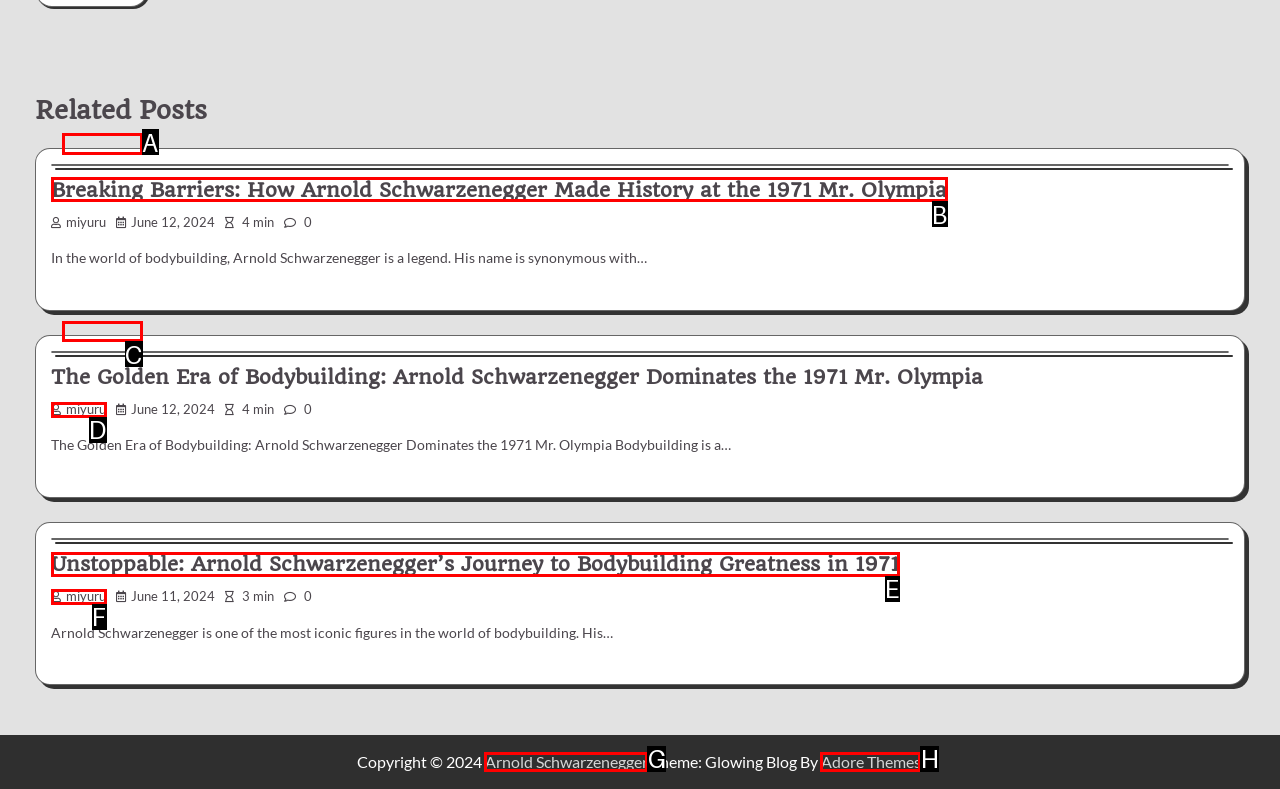Determine the HTML element that aligns with the description: Arnold Schwarzenegger
Answer by stating the letter of the appropriate option from the available choices.

G